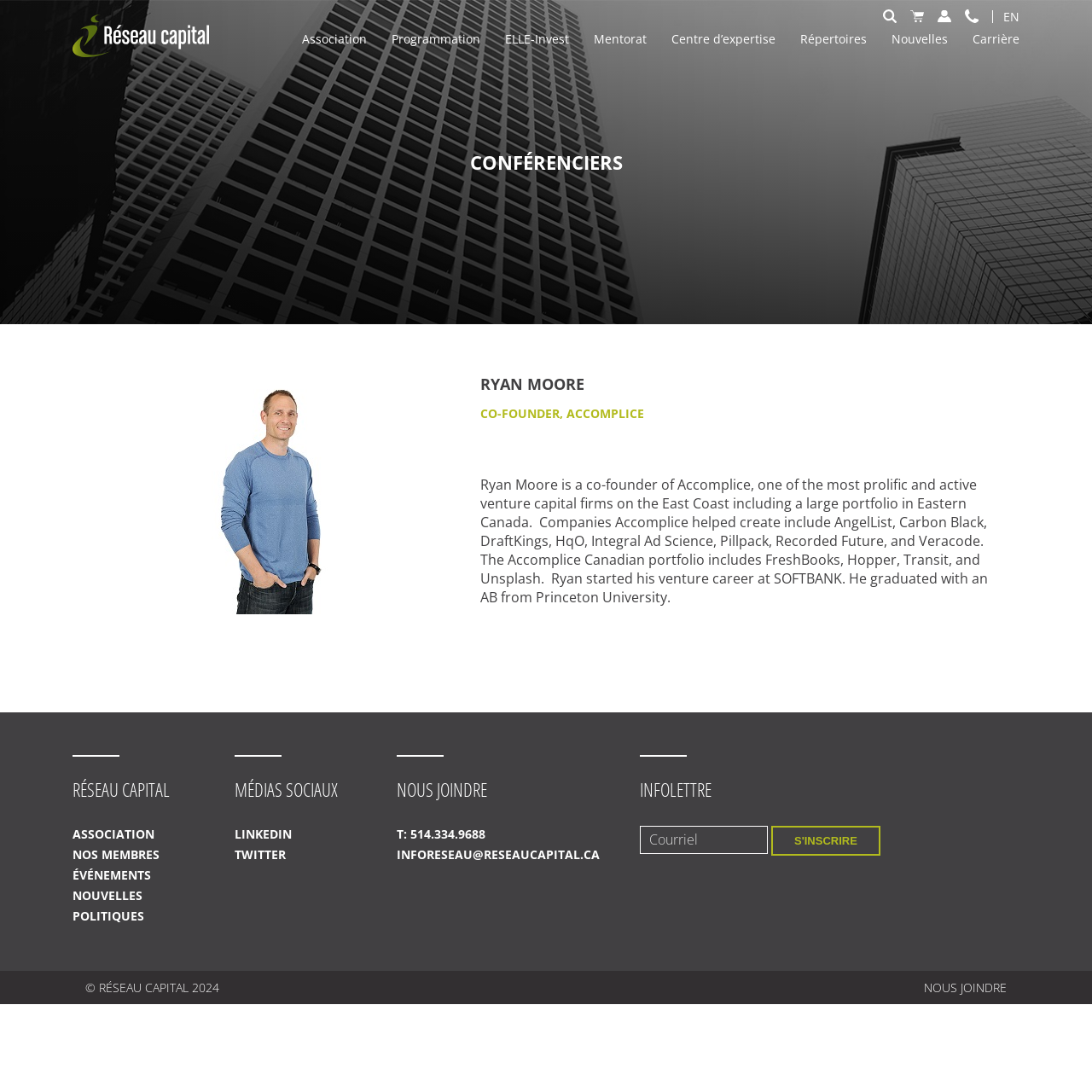Locate the bounding box coordinates of the area that needs to be clicked to fulfill the following instruction: "View your cart". The coordinates should be in the format of four float numbers between 0 and 1, namely [left, top, right, bottom].

[0.834, 0.008, 0.846, 0.025]